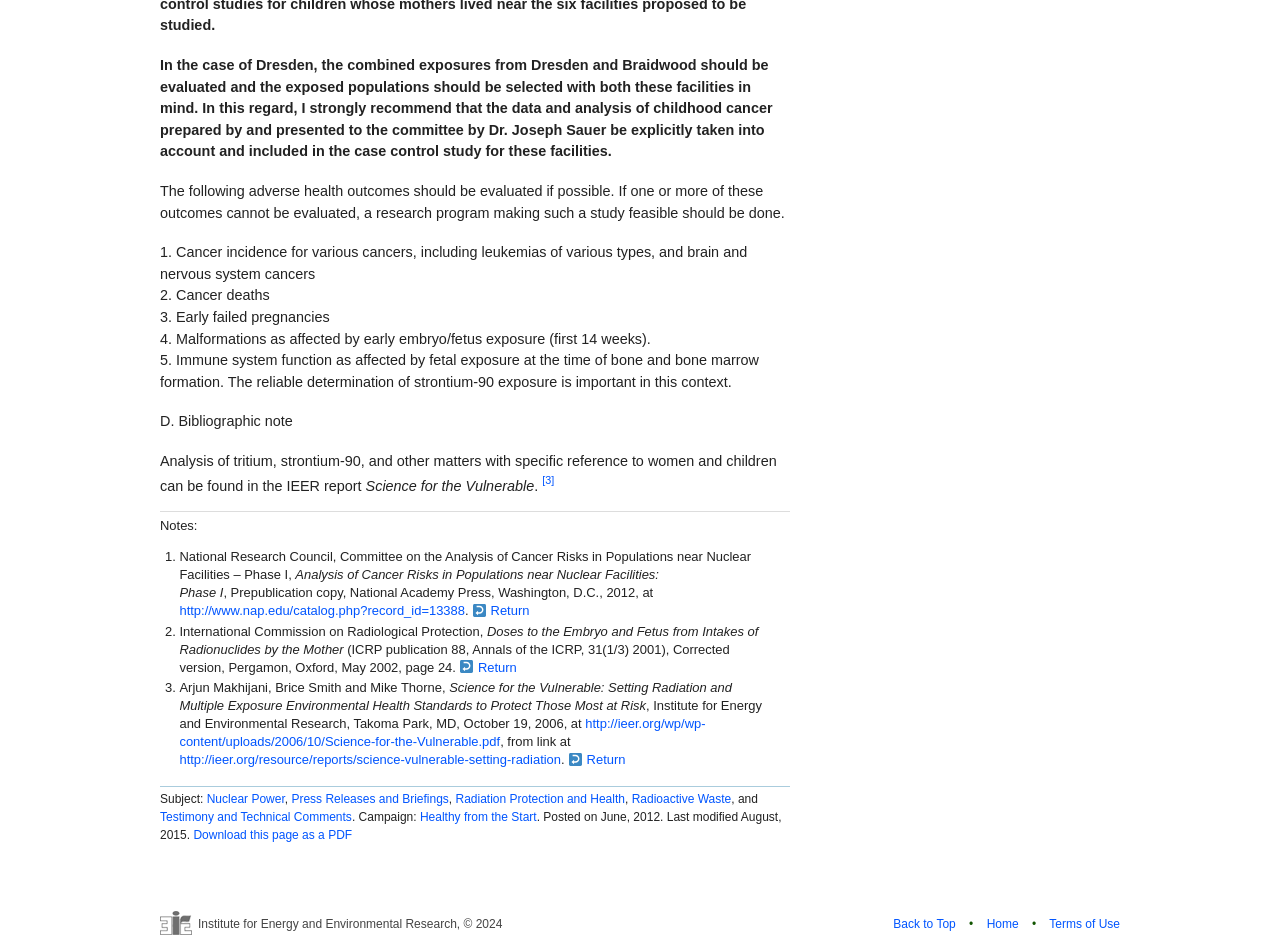Identify the bounding box coordinates of the specific part of the webpage to click to complete this instruction: "View the Terms of Use".

[0.82, 0.979, 0.875, 0.994]